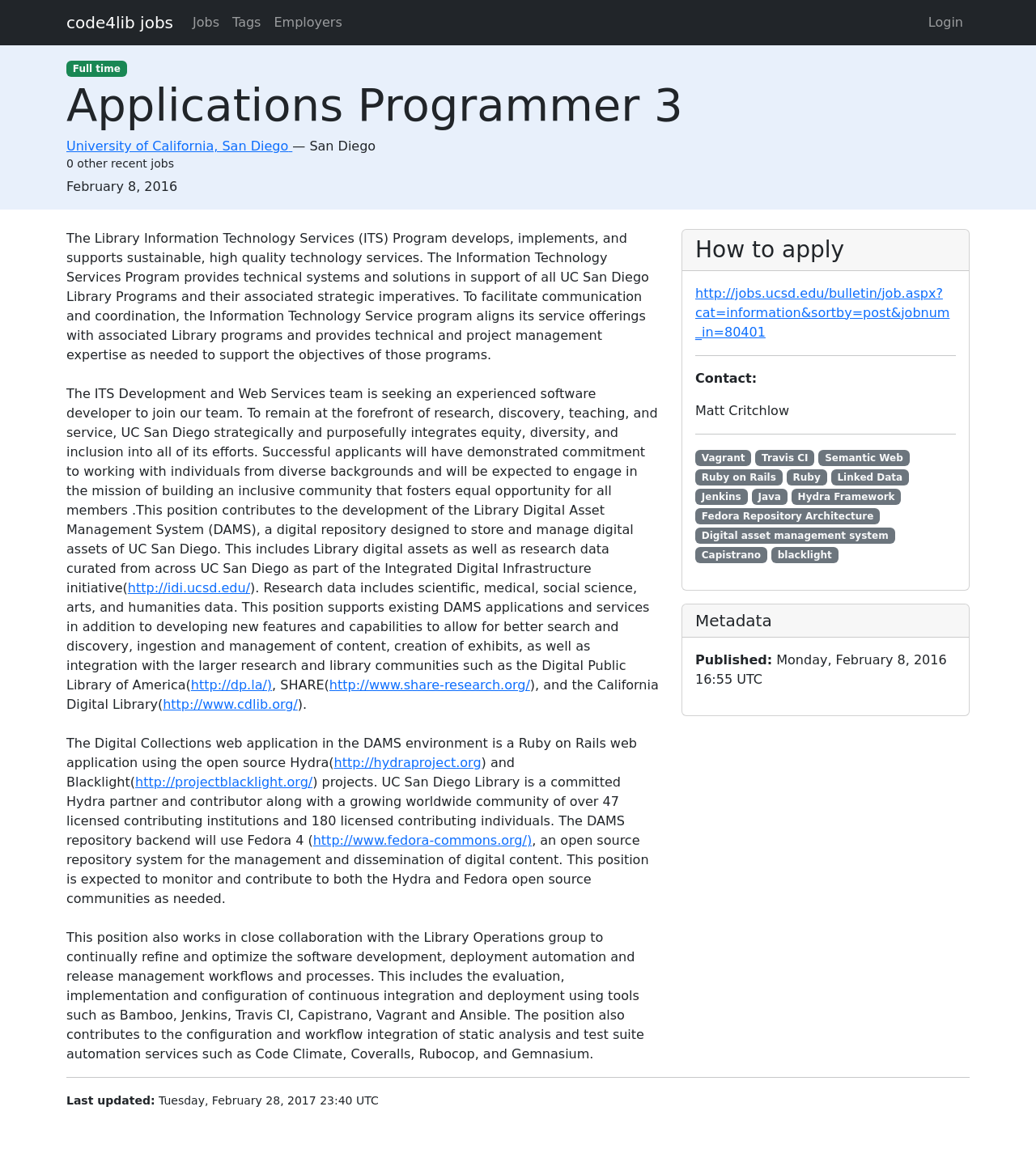Use a single word or phrase to answer the following:
What is the job title of the position?

Applications Programmer 3